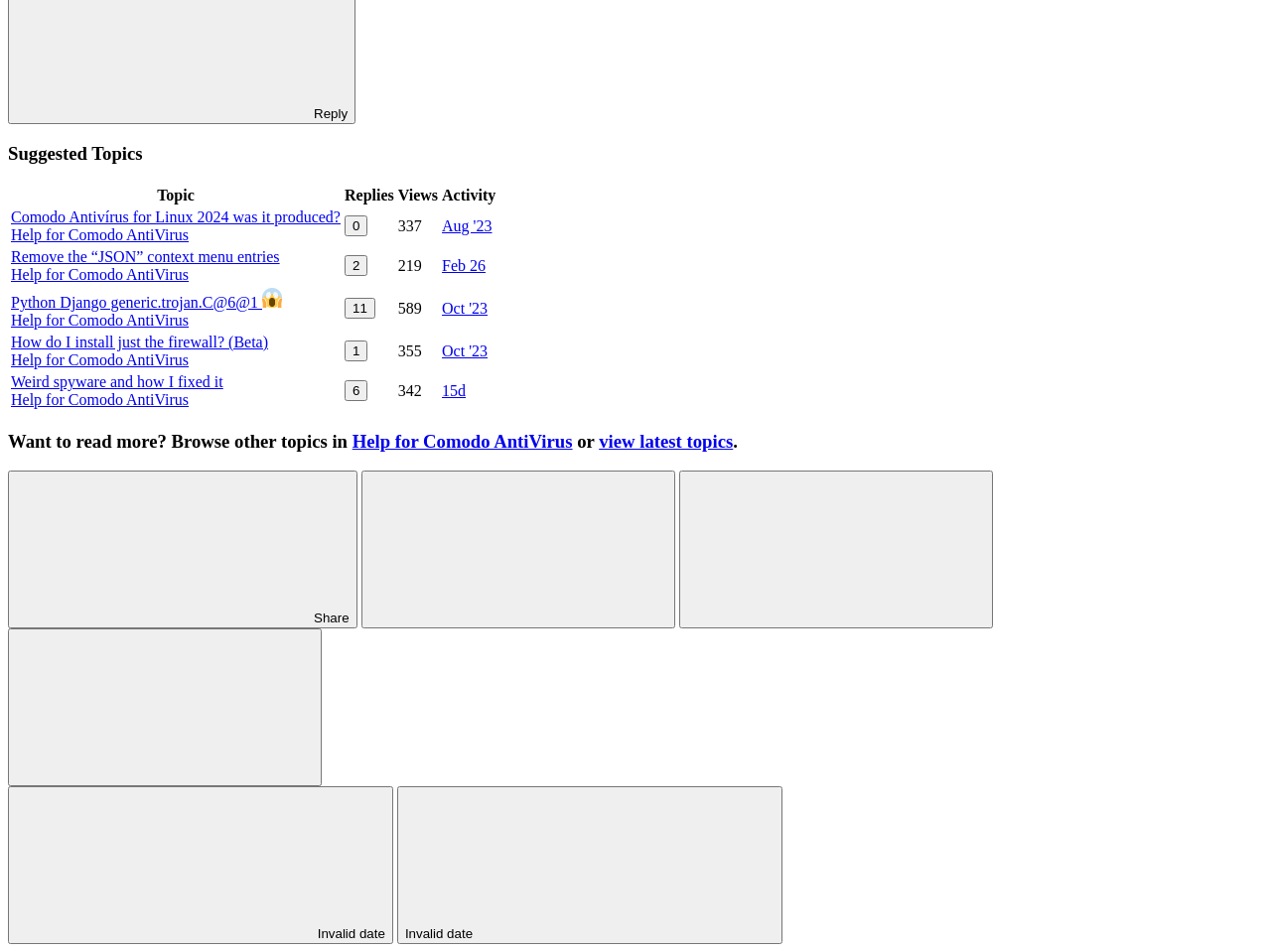Could you highlight the region that needs to be clicked to execute the instruction: "Click on the topic 'Comodo Antivírus for Linux 2024 was it produced?'"?

[0.008, 0.218, 0.269, 0.257]